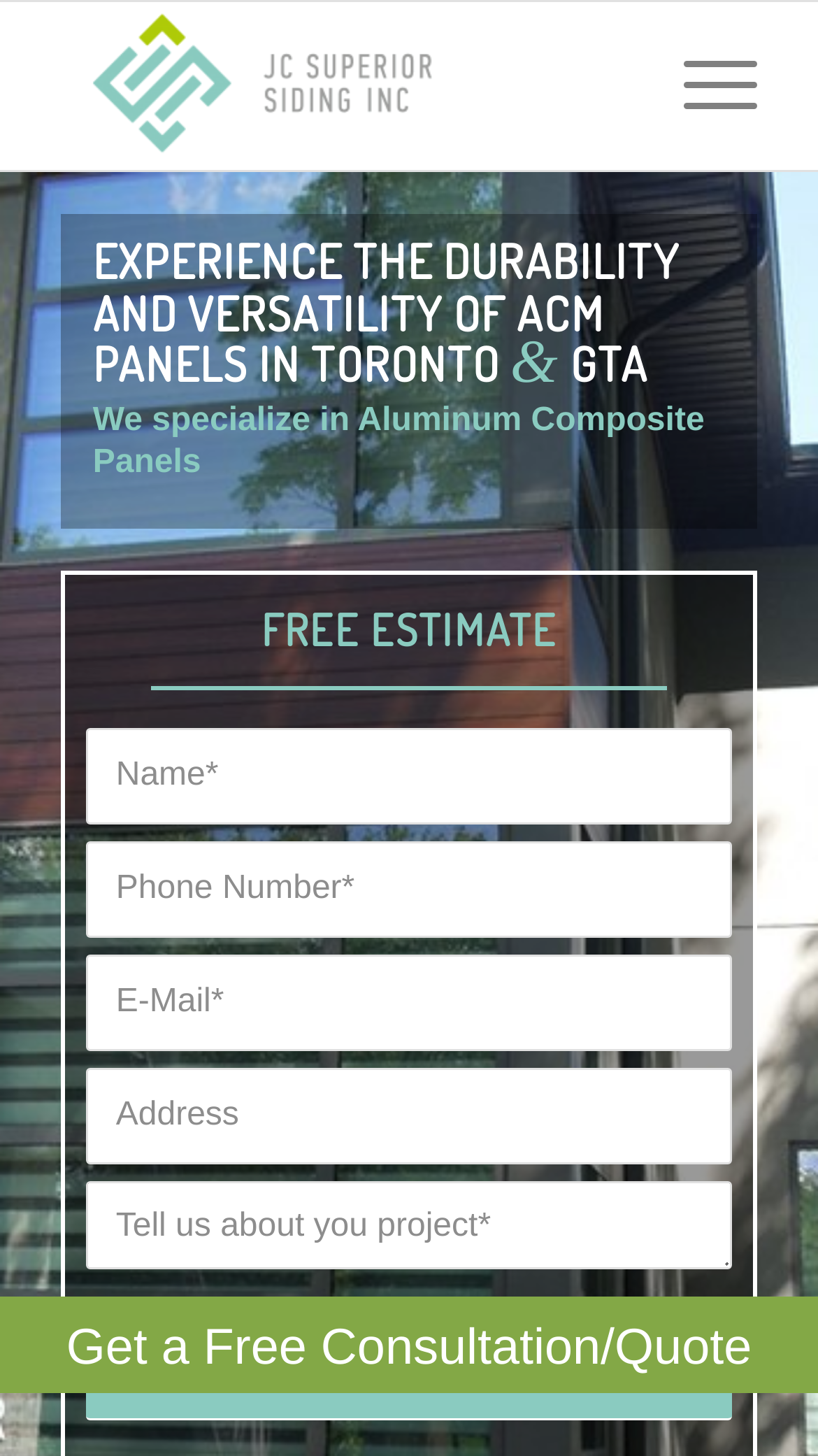Identify the bounding box coordinates of the part that should be clicked to carry out this instruction: "Learn about the company".

None